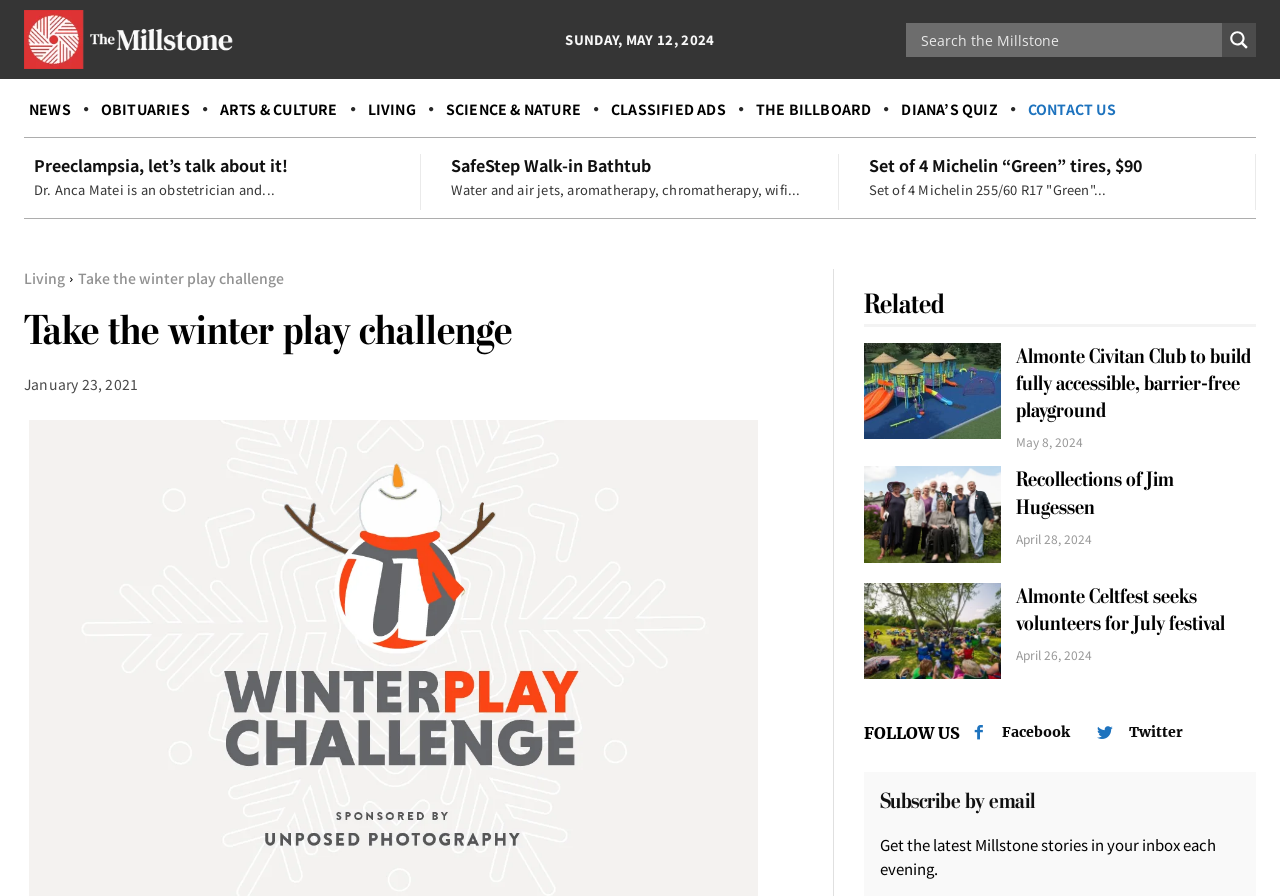Please identify the primary heading on the webpage and return its text.

Take the winter play challenge